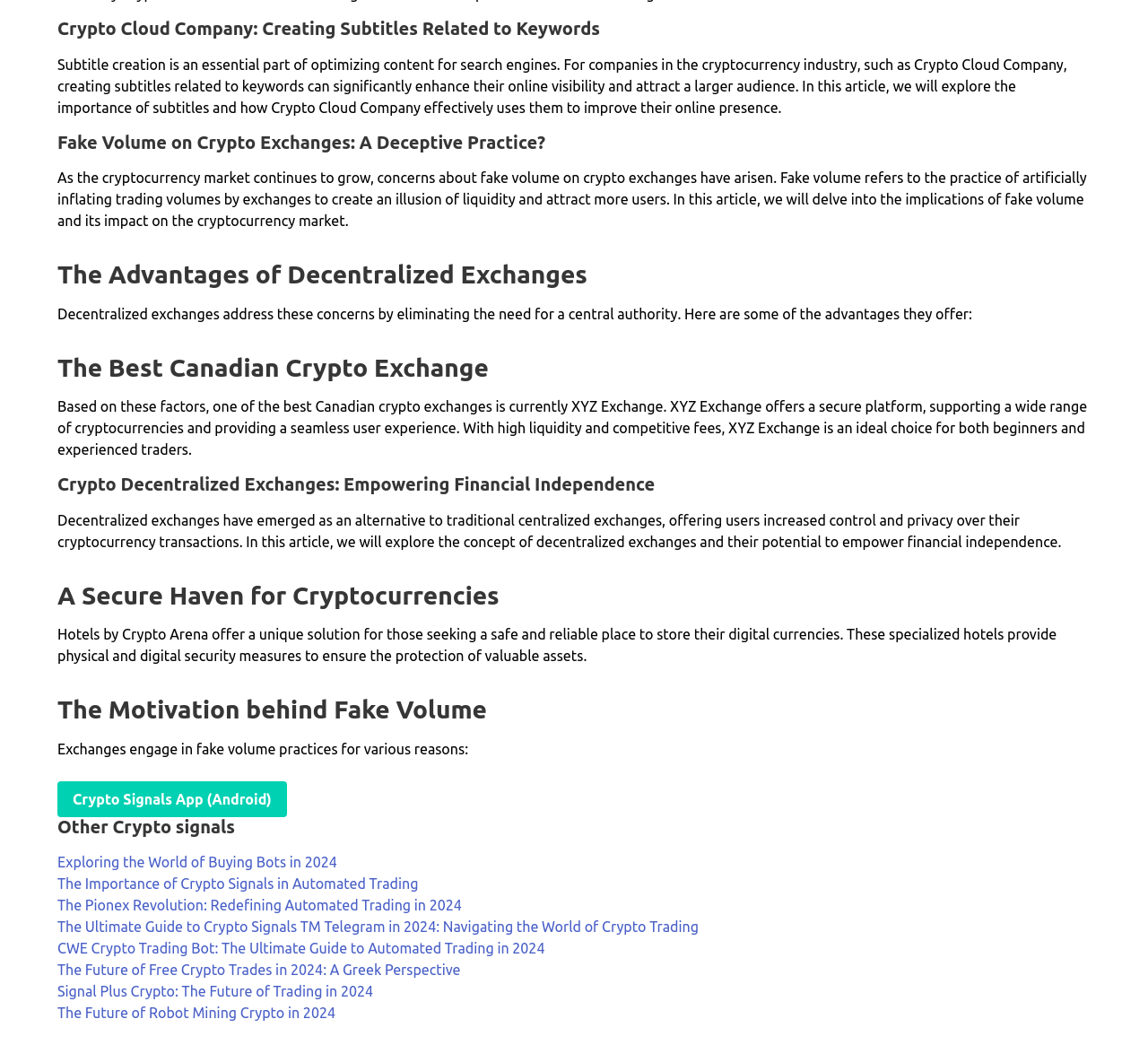What is the topic of the first article?
Please provide a comprehensive answer based on the contents of the image.

I looked at the first StaticText element under the first heading, and it mentions 'Subtitle creation is an essential part of optimizing content for search engines.' Therefore, the topic of the first article is subtitle creation.